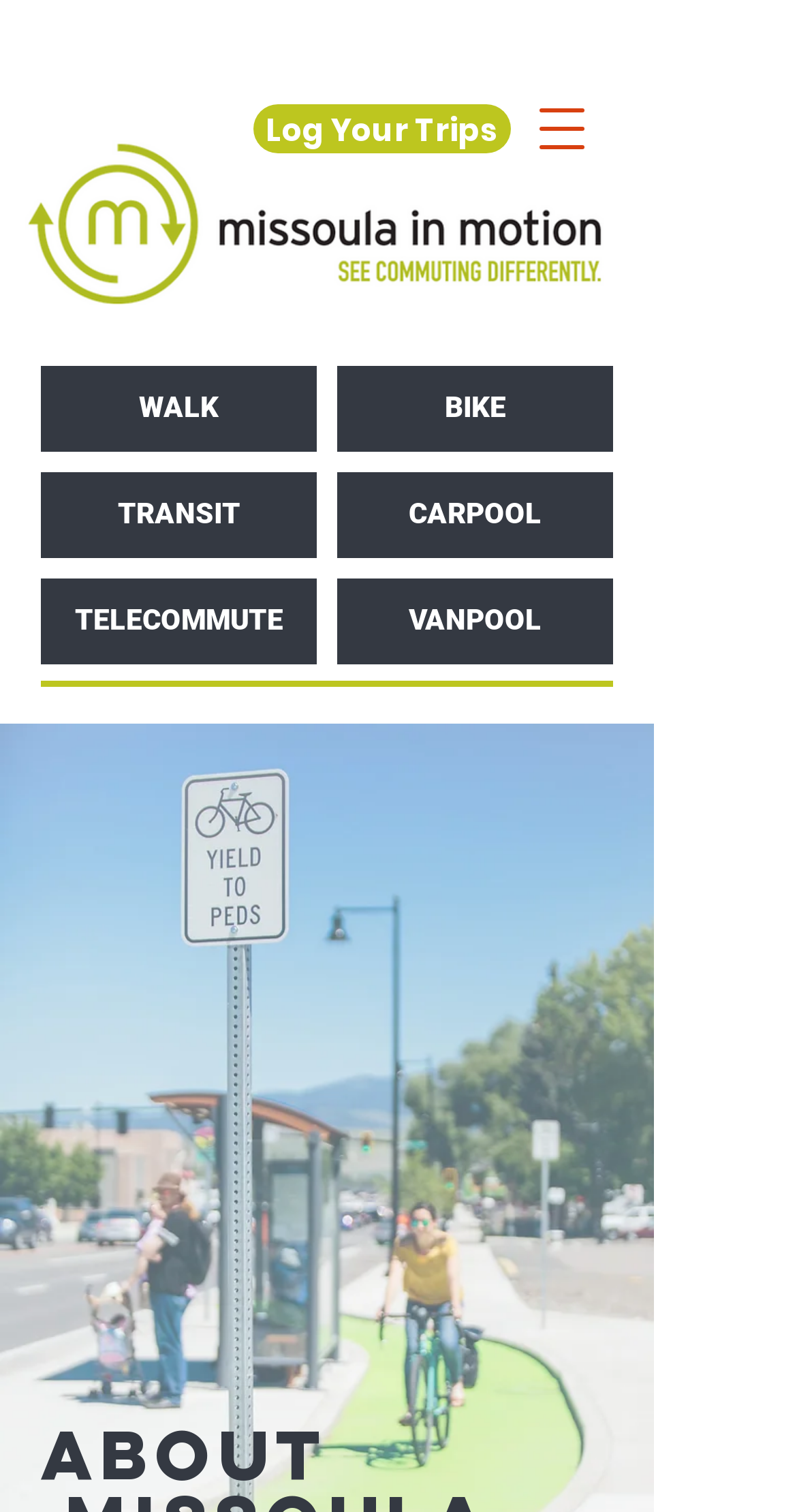Based on the element description Log Your Trips, identify the bounding box of the UI element in the given webpage screenshot. The coordinates should be in the format (top-left x, top-left y, bottom-right x, bottom-right y) and must be between 0 and 1.

[0.318, 0.069, 0.641, 0.101]